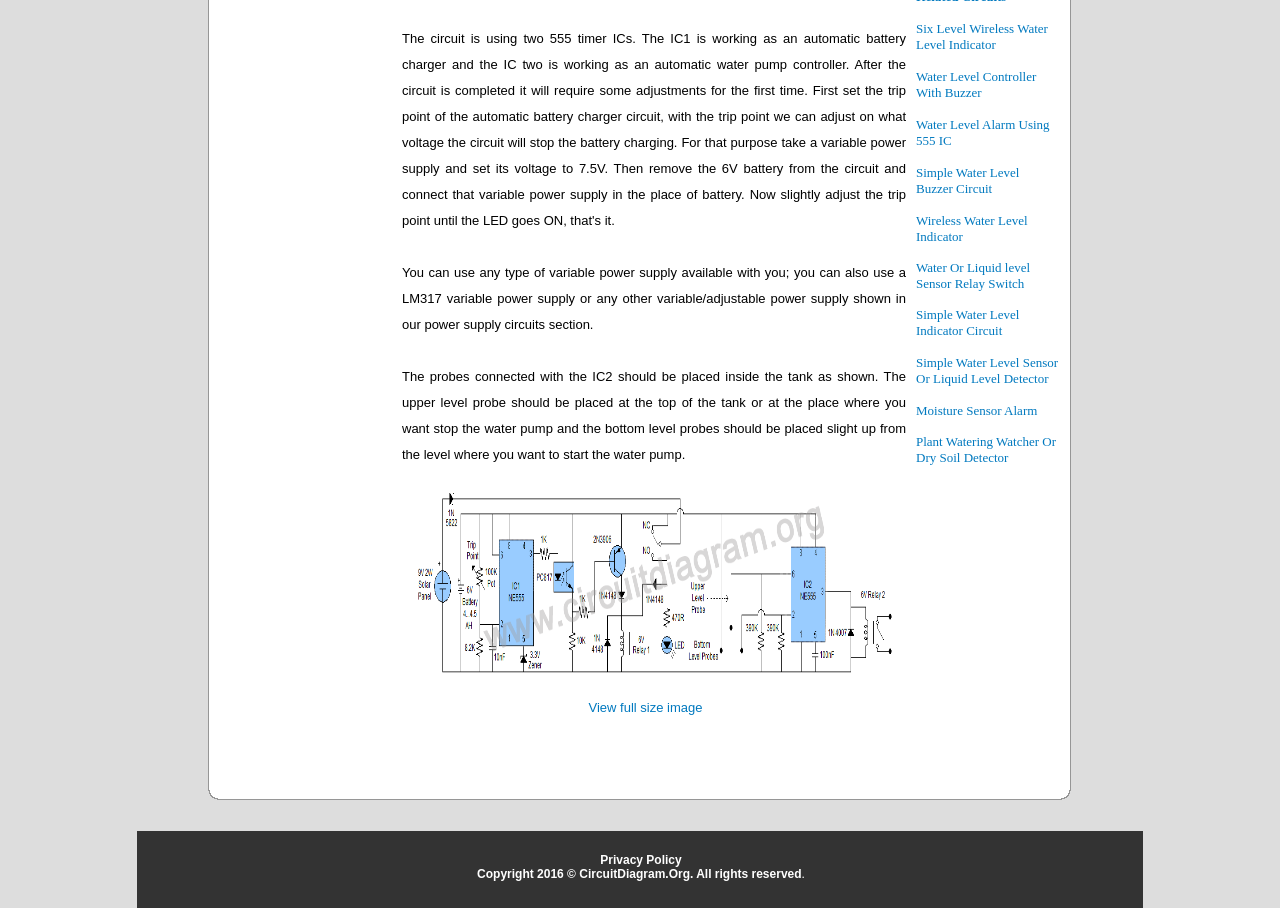Can you find the bounding box coordinates for the UI element given this description: "aria-label="Advertisement" name="aswift_1" title="Advertisement""? Provide the coordinates as four float numbers between 0 and 1: [left, top, right, bottom].

[0.182, 0.352, 0.307, 0.452]